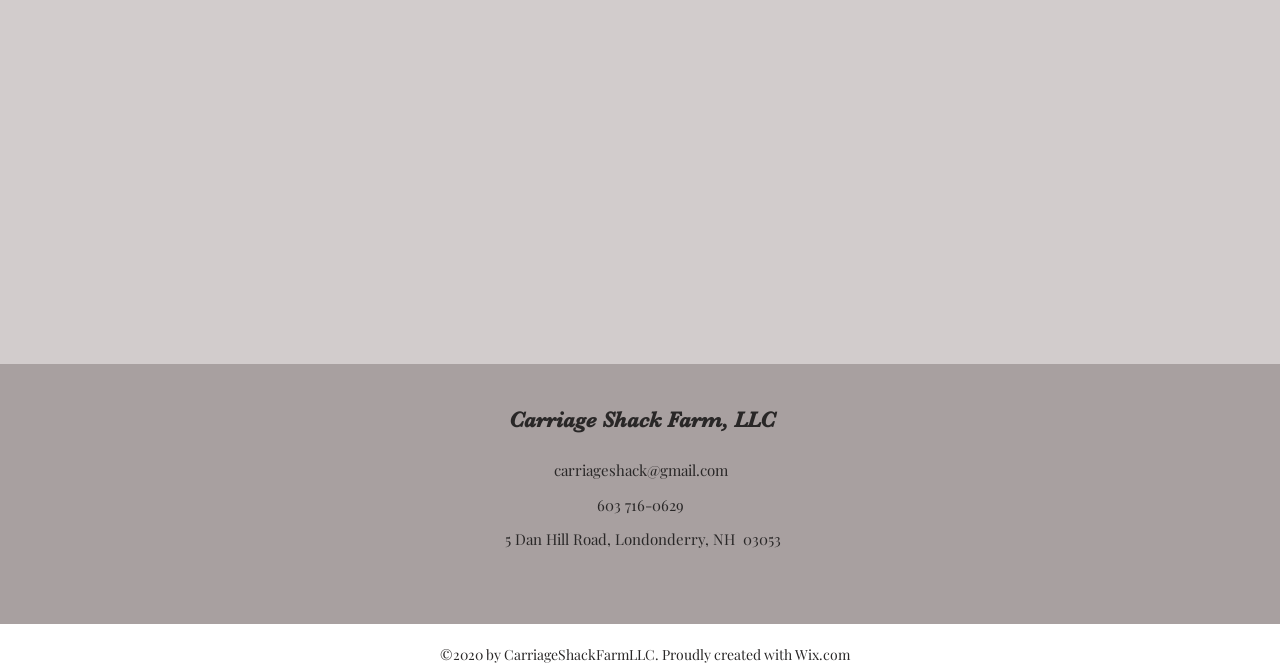Determine the bounding box coordinates for the UI element matching this description: "carriageshack@gmail.com".

[0.433, 0.689, 0.569, 0.719]